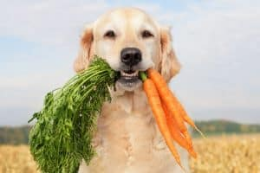What is the background of the image?
Provide a detailed answer to the question using information from the image.

The image is set against a picturesque backdrop of a sunny field, which provides a natural and serene environment for the dog to showcase the carrots.